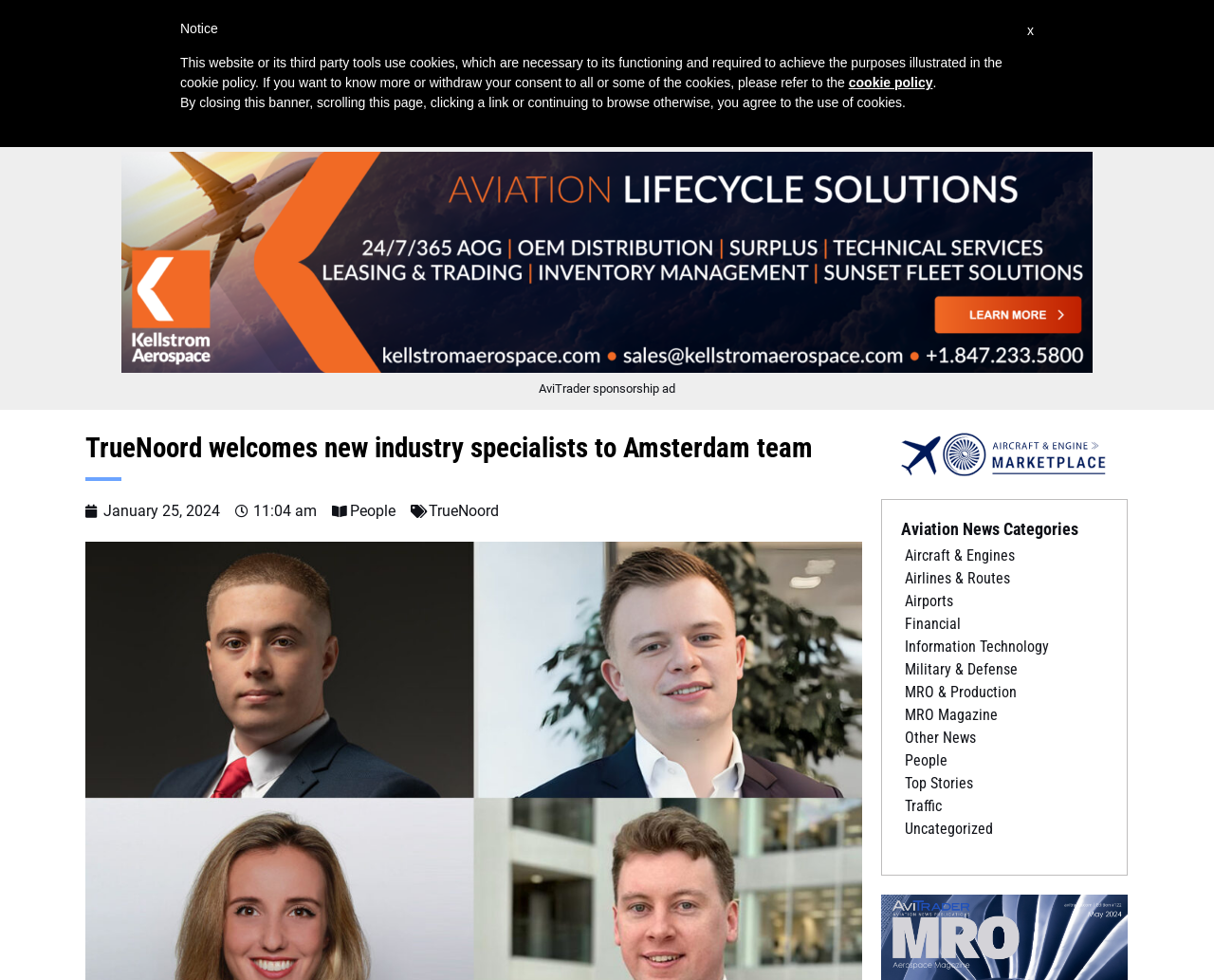Please identify the bounding box coordinates of the element's region that needs to be clicked to fulfill the following instruction: "Browse the 'Aircraft & Engines' category". The bounding box coordinates should consist of four float numbers between 0 and 1, i.e., [left, top, right, bottom].

[0.745, 0.558, 0.836, 0.576]